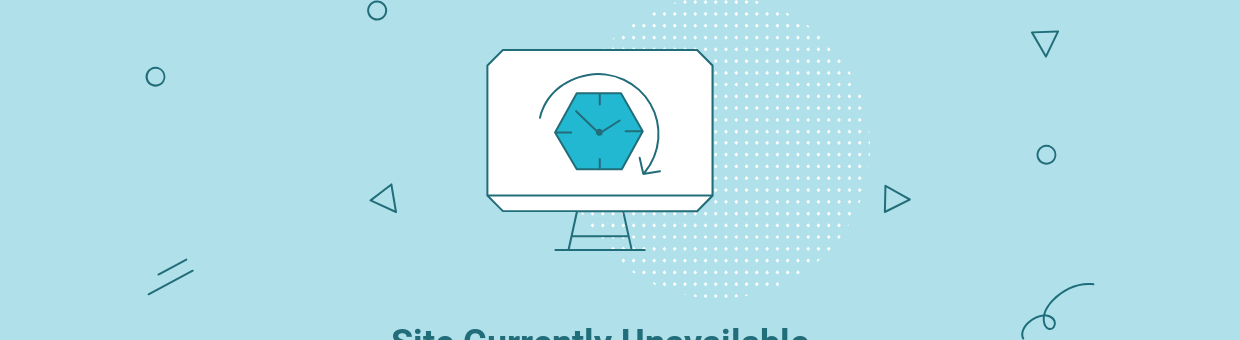Answer the question with a single word or phrase: 
What is the color of the backdrop?

Soft blue